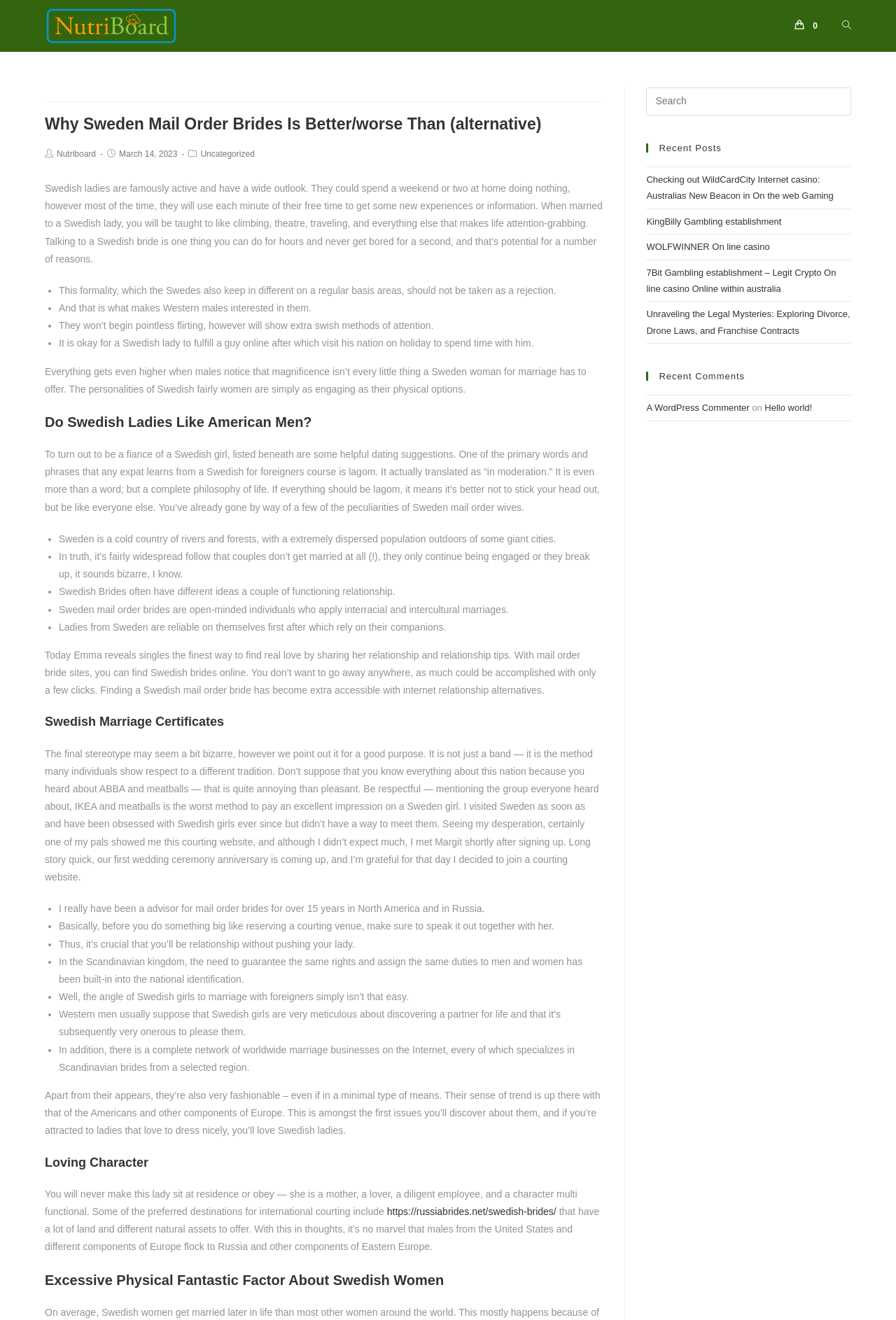Provide a one-word or brief phrase answer to the question:
What is the purpose of mail order bride sites?

To find real love